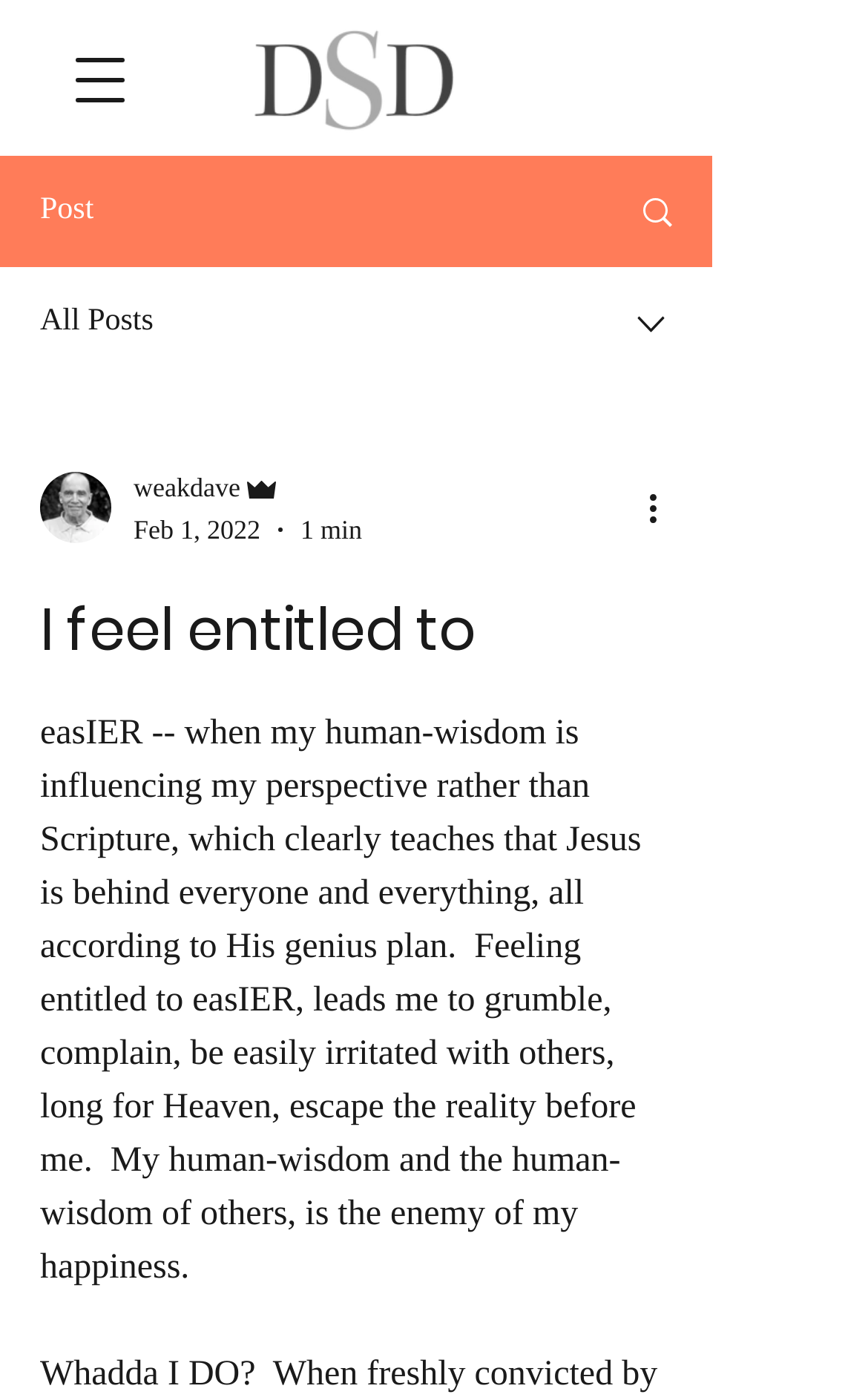Reply to the question with a single word or phrase:
What is the date of the post?

Feb 1, 2022